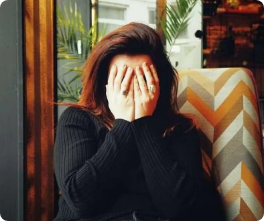What emotion is the woman likely feeling?
Refer to the image and offer an in-depth and detailed answer to the question.

The woman's body language, covering her face with her hands, and her distressed expression suggest that she is likely feeling emotions of sadness or frustration, which contrasts with the comfort of her environment.